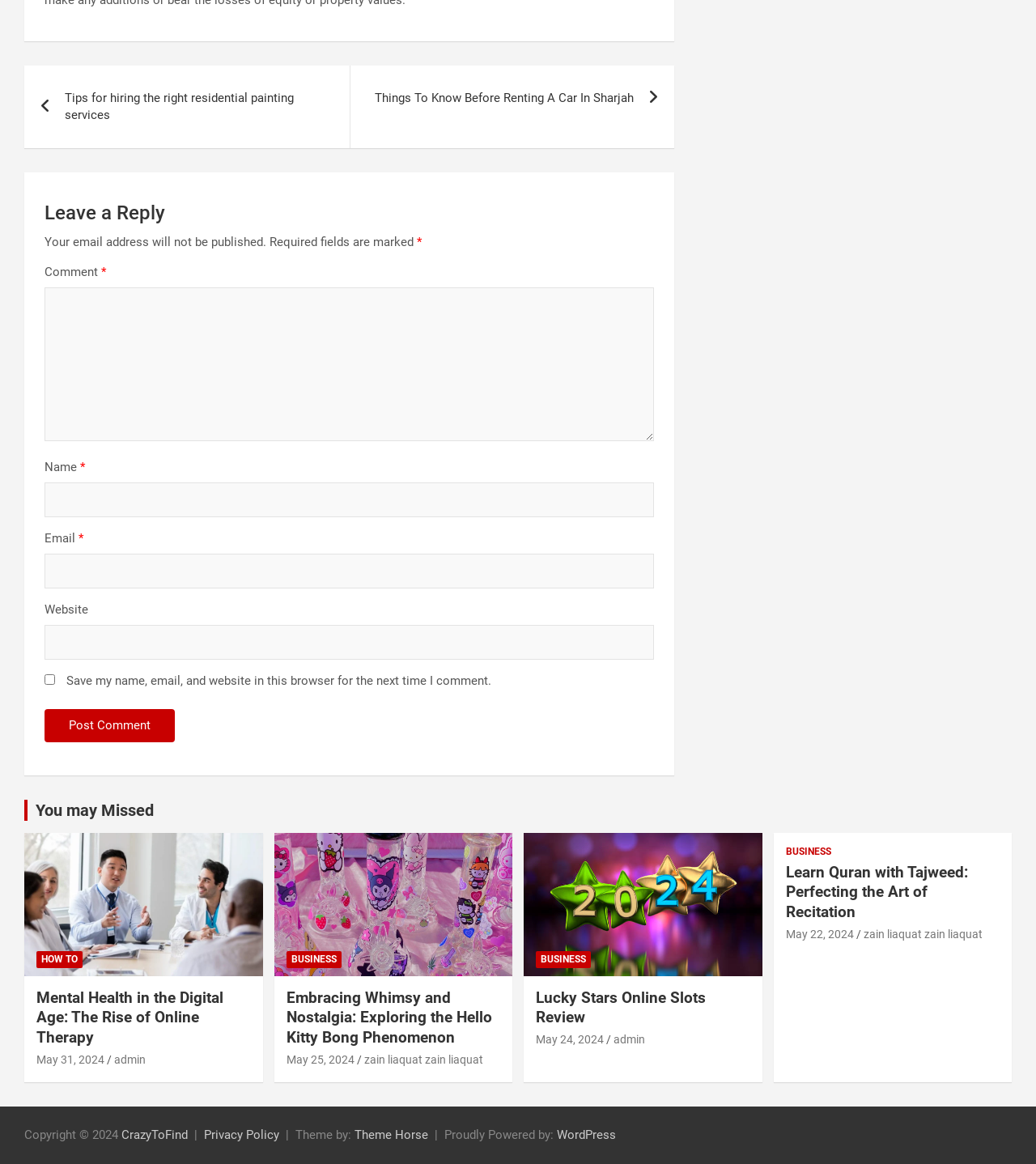Identify the bounding box for the described UI element. Provide the coordinates in (top-left x, top-left y, bottom-right x, bottom-right y) format with values ranging from 0 to 1: admin

[0.11, 0.905, 0.141, 0.916]